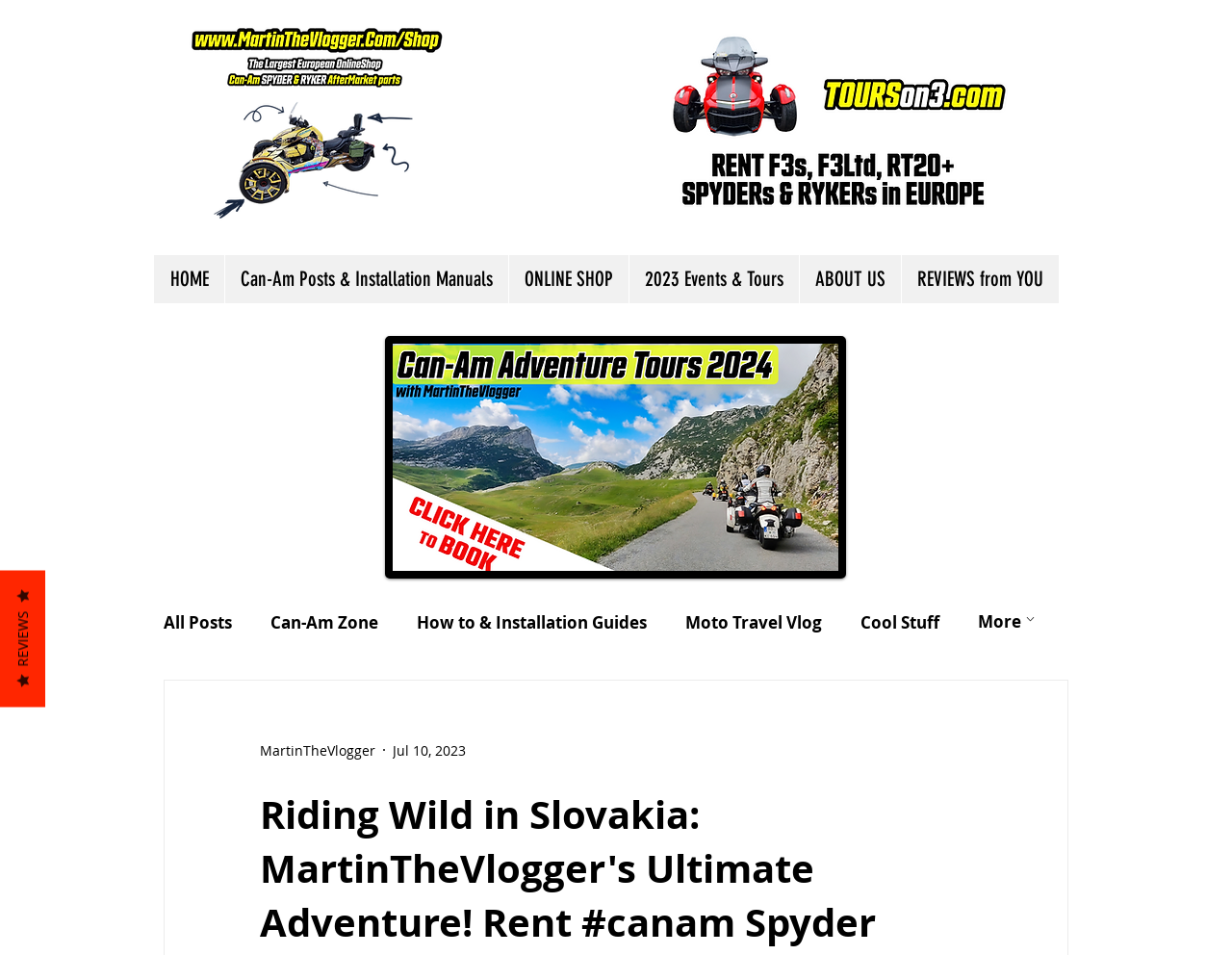Write an elaborate caption that captures the essence of the webpage.

This webpage is about MartinTheVlogger's adventure in Slovakia, with a focus on riding a Can-Am Spyder. At the top left, there is a navigation menu with links to "HOME", "Can-Am Posts & Installation Manuals", "ONLINE SHOP", "2023 Events & Tours", "ABOUT US", and "REVIEWS from YOU". 

Below the navigation menu, there are two images: one is a template copy with a link, and the other is an image of Benner New-1. 

On the right side, there is an image of Montenegro, which is a link. 

Further down, there is another navigation menu with links to "All Posts", "Can-Am Zone", "How to & Installation Guides", "Moto Travel Vlog", "Cool Stuff", and "More". The "More" link has a dropdown arrow icon.

Below this navigation menu, there is a section with a heading that reads "Riding Wild in Slovakia: MartinTheVlogger's Ultimate Adventure! Rent #canam Spyder". This section also contains the name "MartinTheVlogger" and a date "Jul 10, 2023". 

At the very top, there is a button with a reviews icon and the text "REVIEWS".